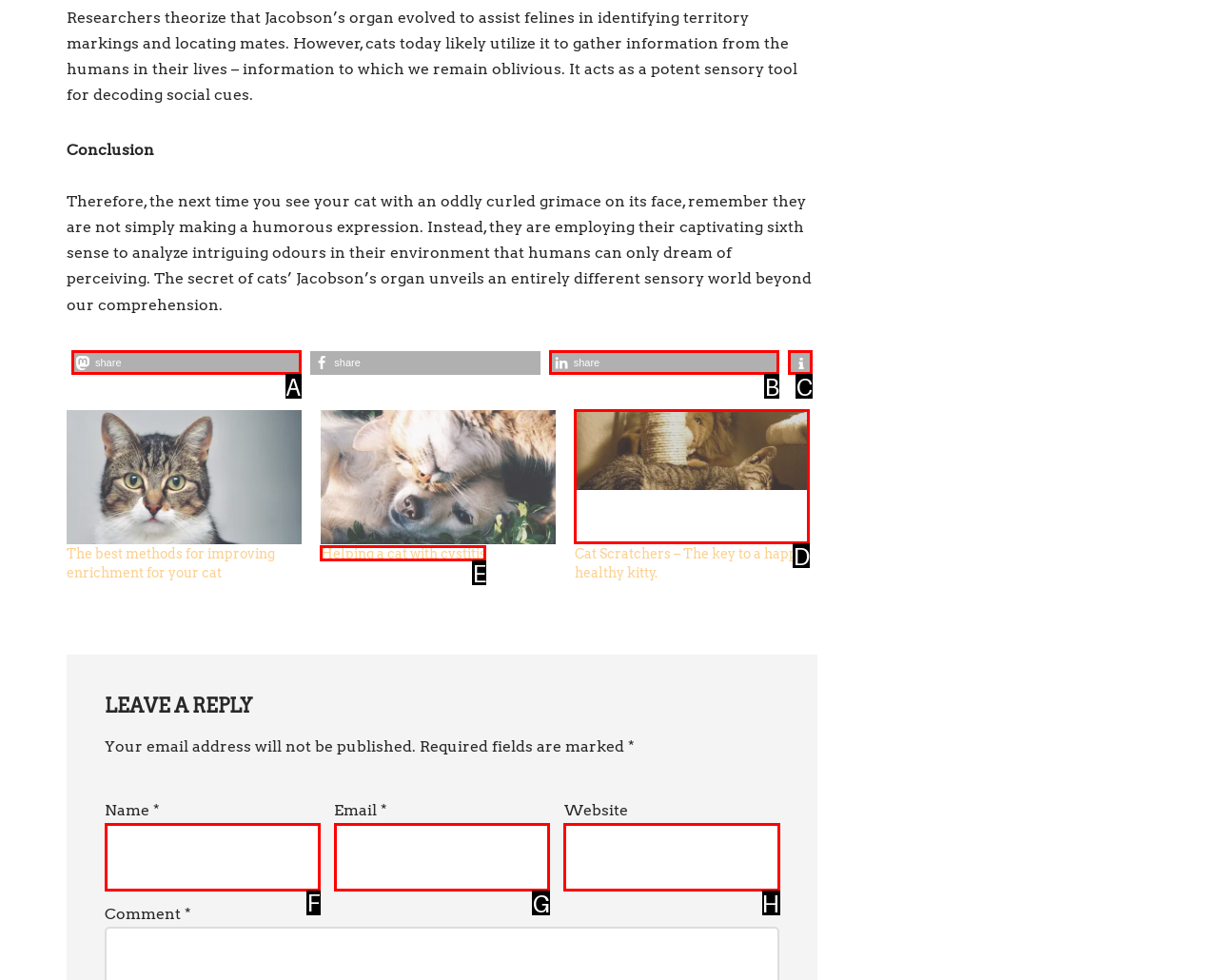Specify which HTML element I should click to complete this instruction: Enter your name Answer with the letter of the relevant option.

F